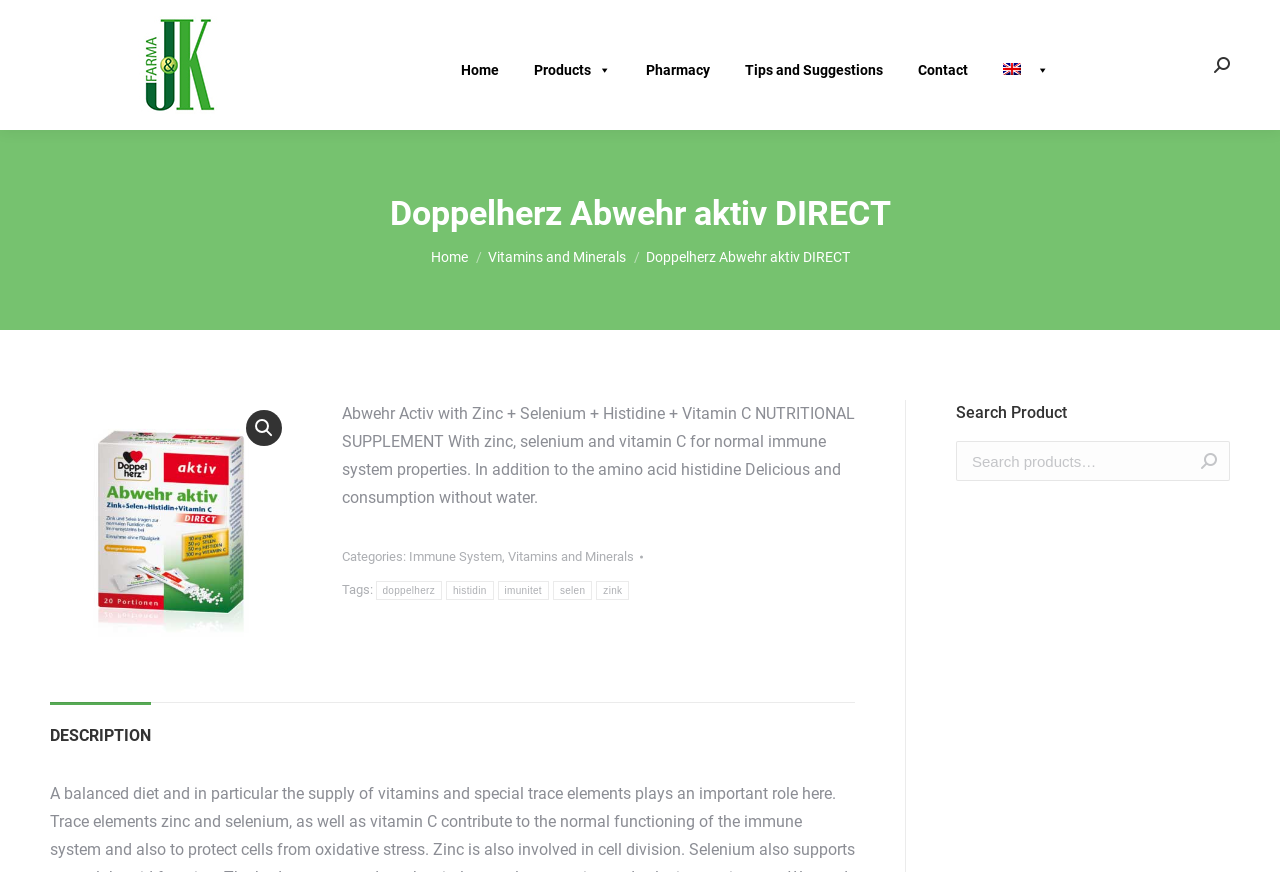What is the name of the product?
Based on the content of the image, thoroughly explain and answer the question.

I found the answer by looking at the heading element with the text 'Doppelherz Abwehr aktiv DIRECT' which is located at the top of the webpage.